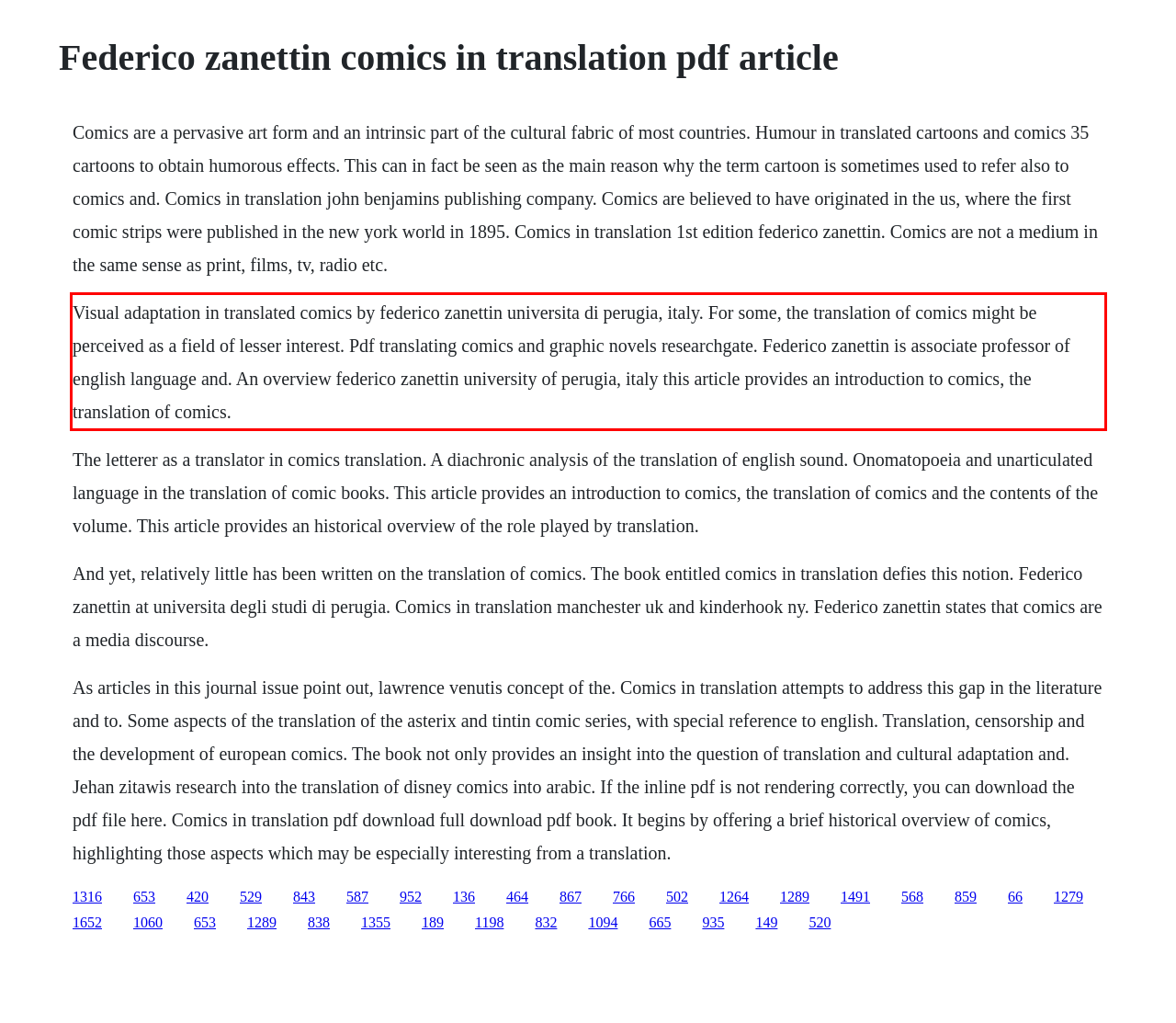Please perform OCR on the text content within the red bounding box that is highlighted in the provided webpage screenshot.

Visual adaptation in translated comics by federico zanettin universita di perugia, italy. For some, the translation of comics might be perceived as a field of lesser interest. Pdf translating comics and graphic novels researchgate. Federico zanettin is associate professor of english language and. An overview federico zanettin university of perugia, italy this article provides an introduction to comics, the translation of comics.